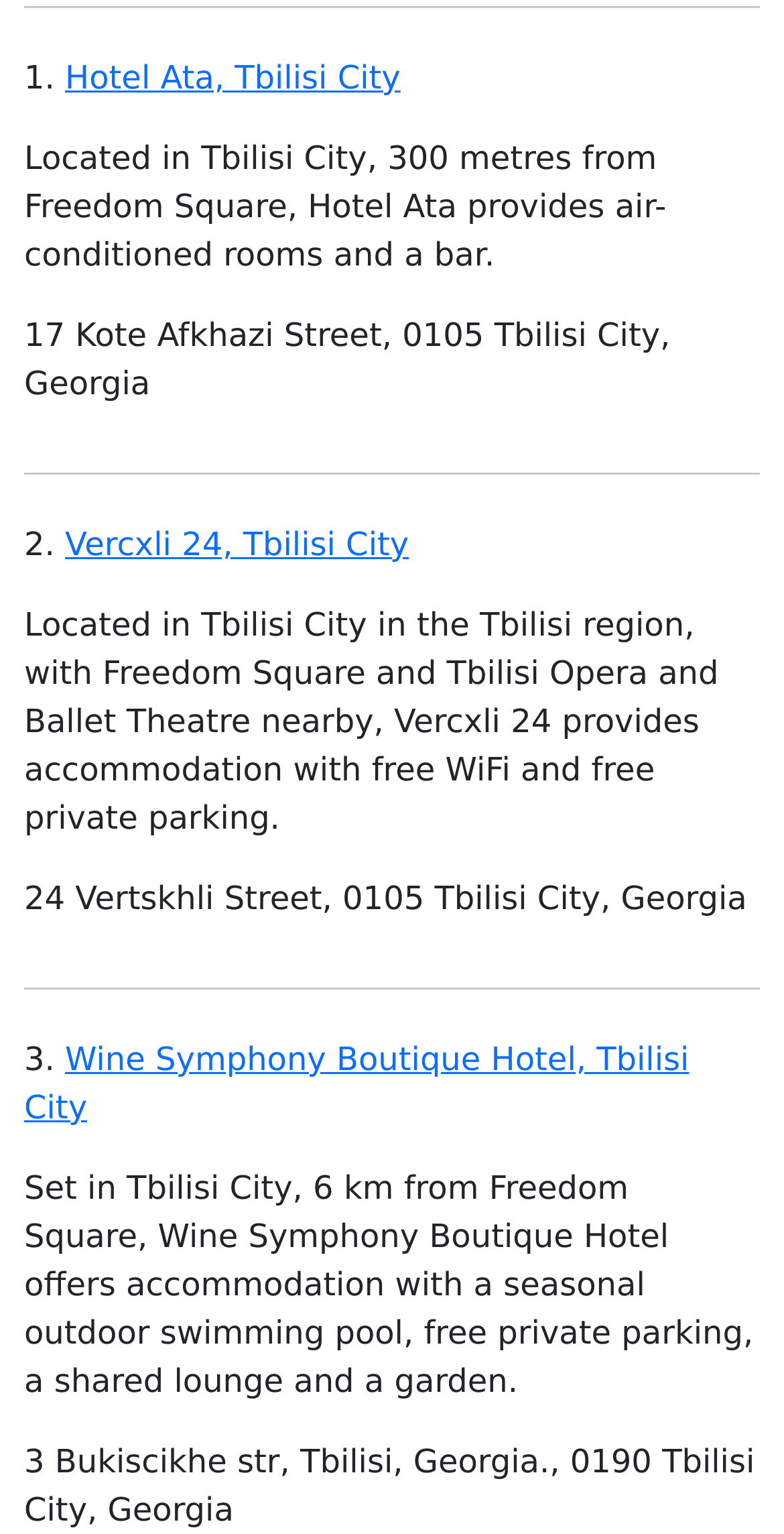What is the name of the first hotel?
Look at the image and provide a detailed response to the question.

The first hotel is mentioned in the first section of the webpage, with the text '1. Hotel Ata, Tbilisi City' and a description of the hotel's location and amenities.